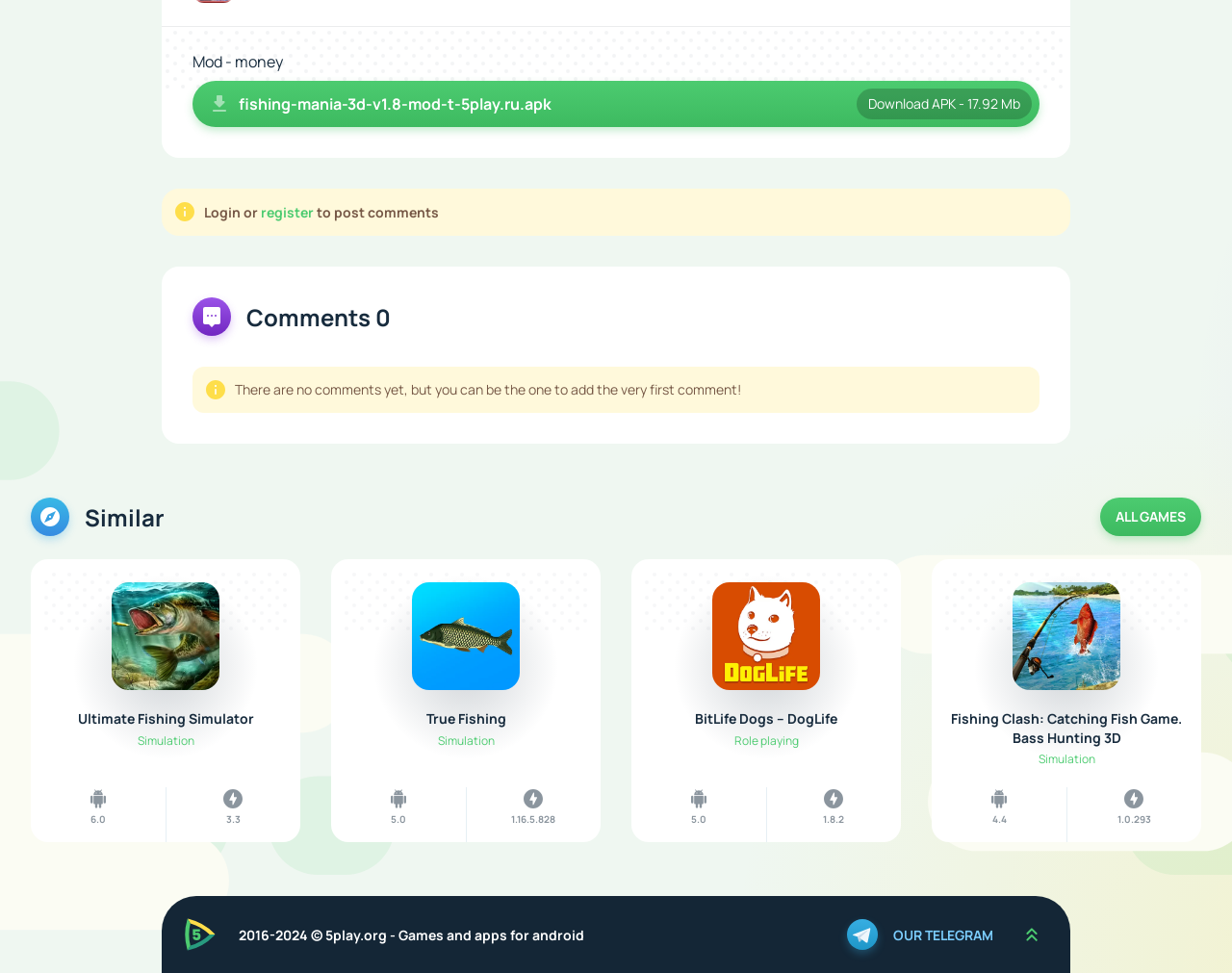Analyze the image and deliver a detailed answer to the question: What is the category of the game 'Ultimate Fishing Simulator'?

I found the figure with the image 'Ultimate Fishing Simulator' and the corresponding category is 'Simulation'.